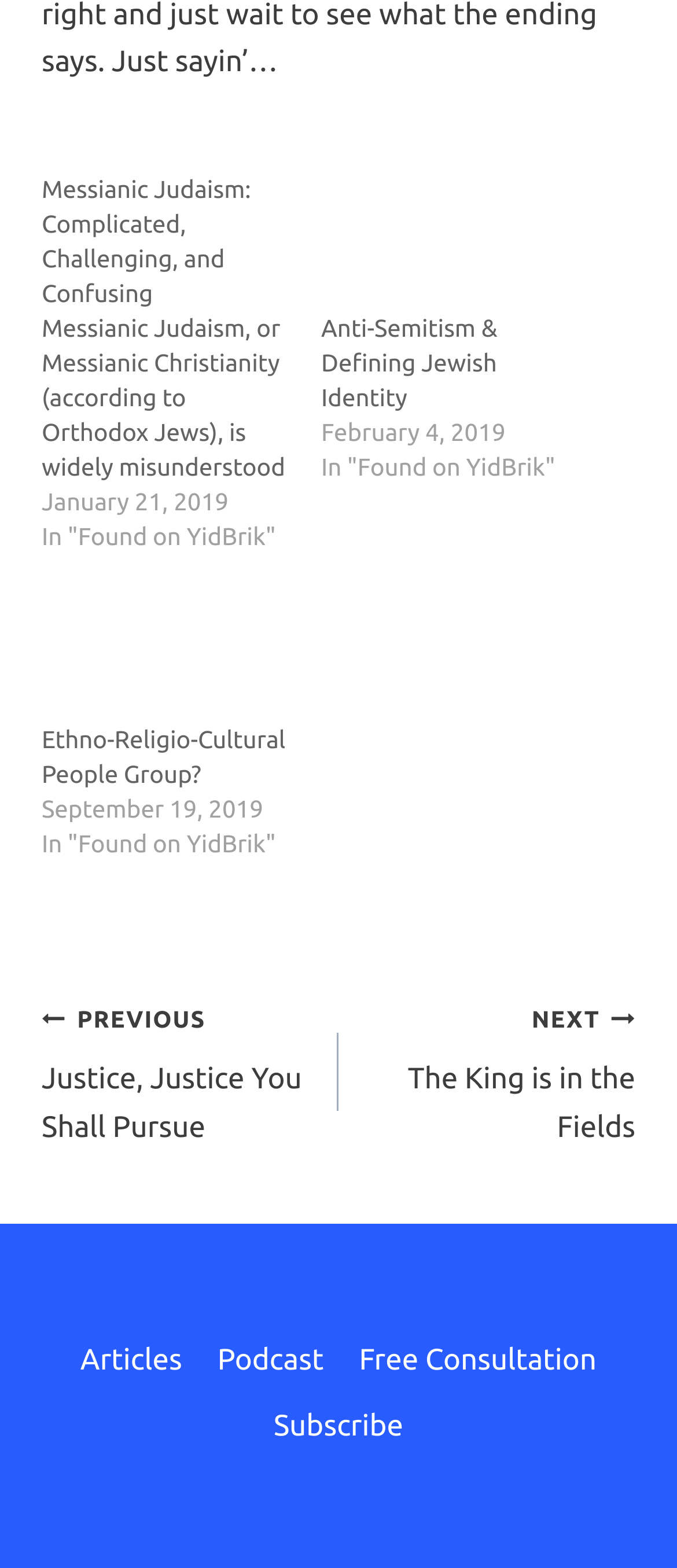Answer succinctly with a single word or phrase:
What is the purpose of the 'Posts' navigation?

To navigate between posts